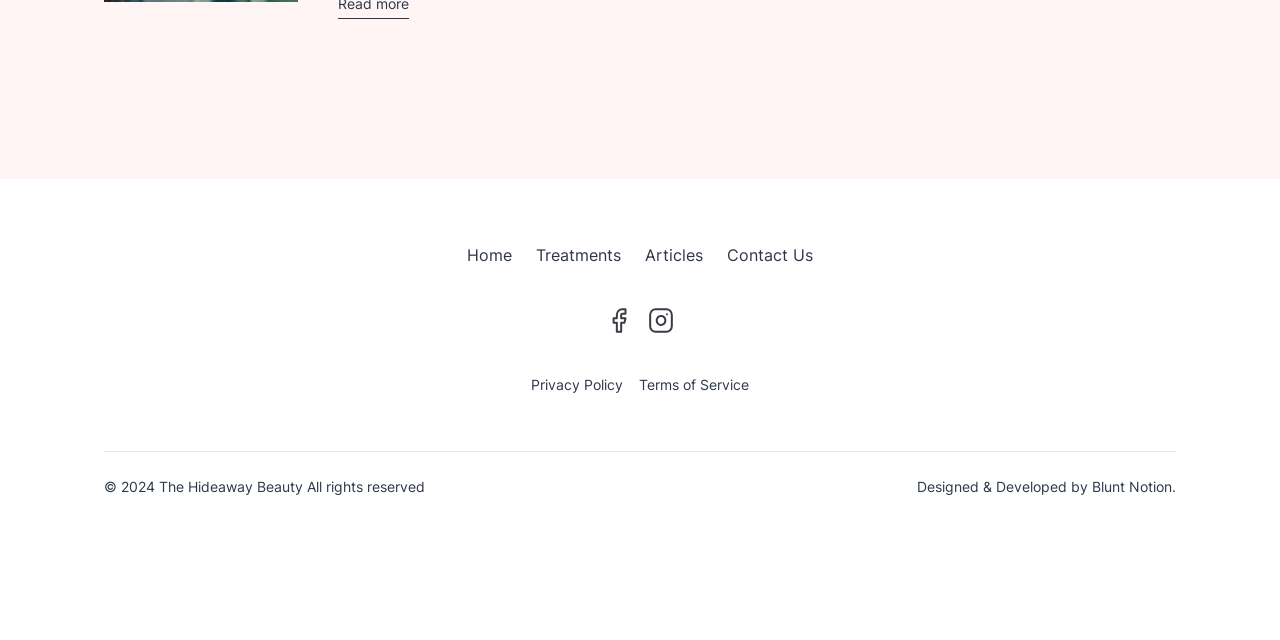From the element description: "Privacy Policy", extract the bounding box coordinates of the UI element. The coordinates should be expressed as four float numbers between 0 and 1, in the order [left, top, right, bottom].

[0.415, 0.587, 0.487, 0.621]